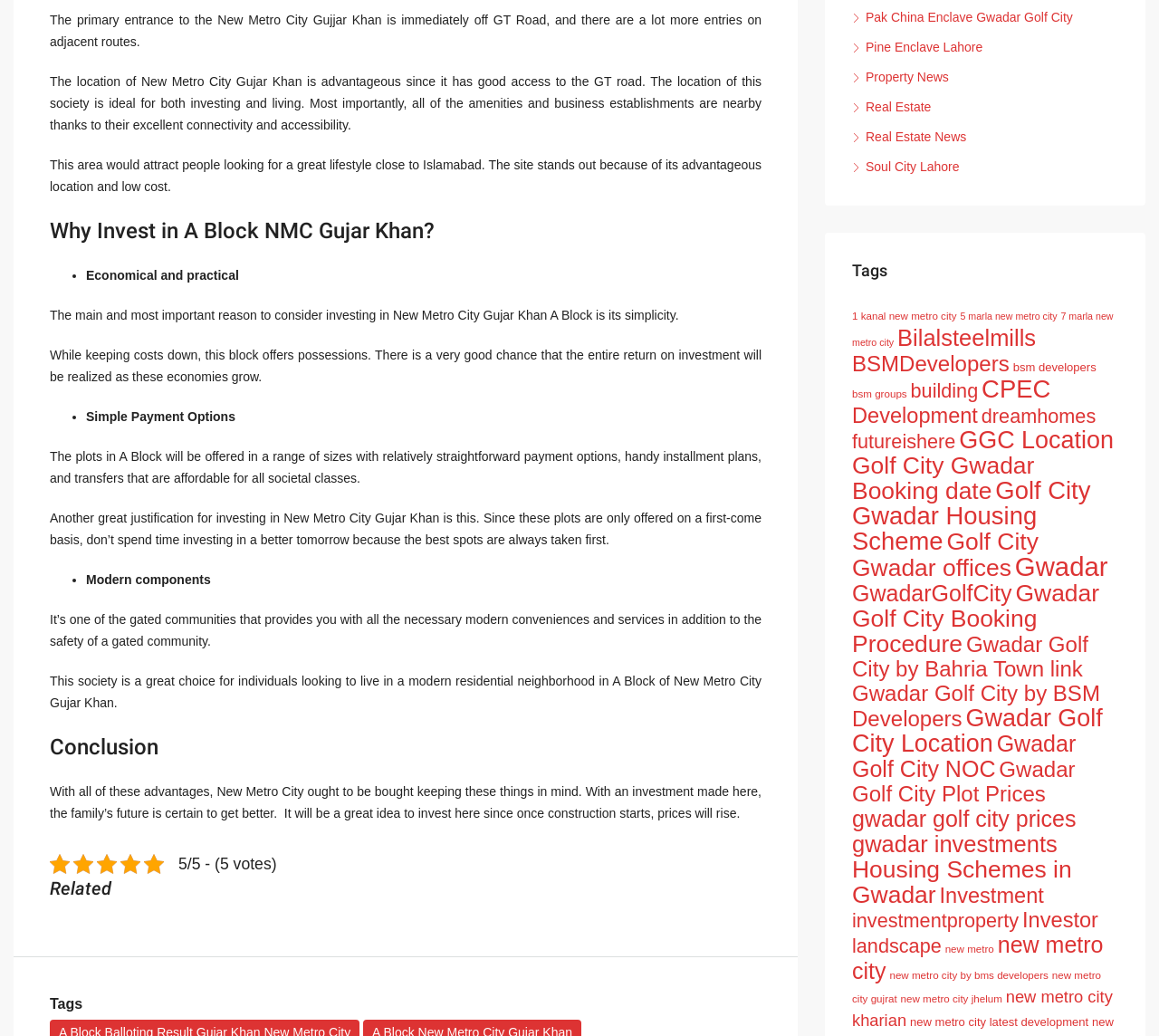What kind of community is New Metro City Gujar Khan?
Carefully analyze the image and provide a thorough answer to the question.

The webpage states that 'It’s one of the gated communities that provides you with all the necessary modern conveniences and services in addition to the safety of a gated community.' This implies that New Metro City Gujar Khan is a gated community.